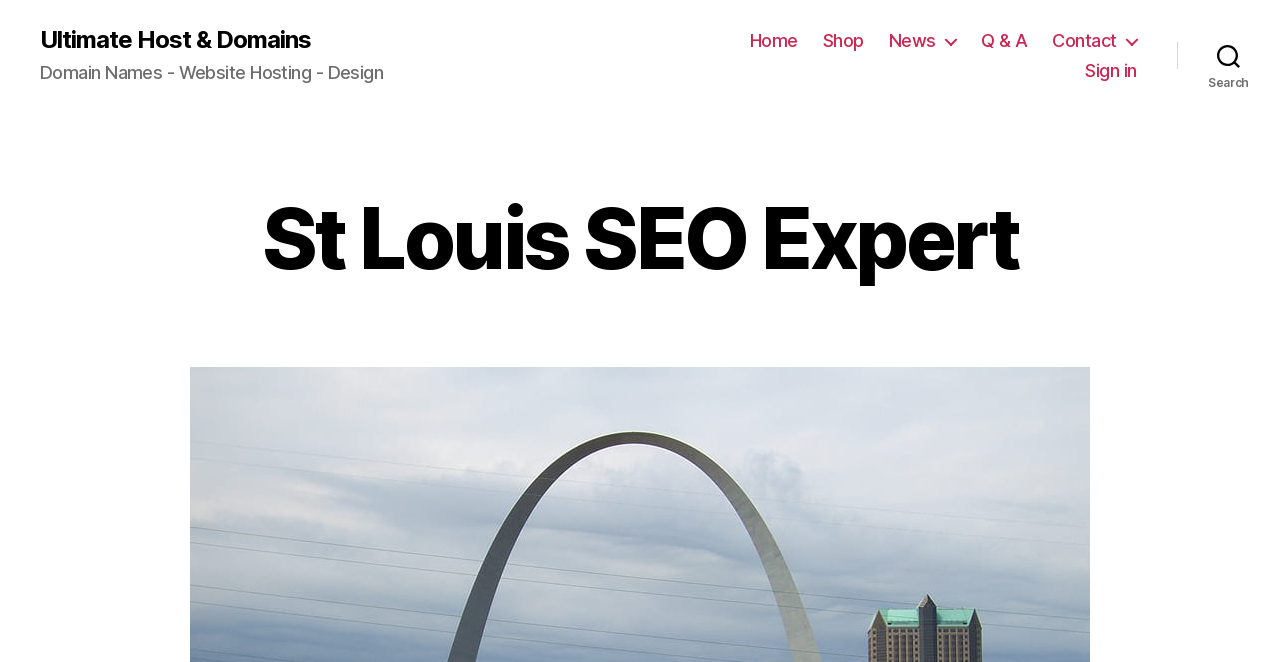Extract the bounding box coordinates of the UI element described by: "Q & A". The coordinates should include four float numbers ranging from 0 to 1, e.g., [left, top, right, bottom].

[0.766, 0.045, 0.803, 0.078]